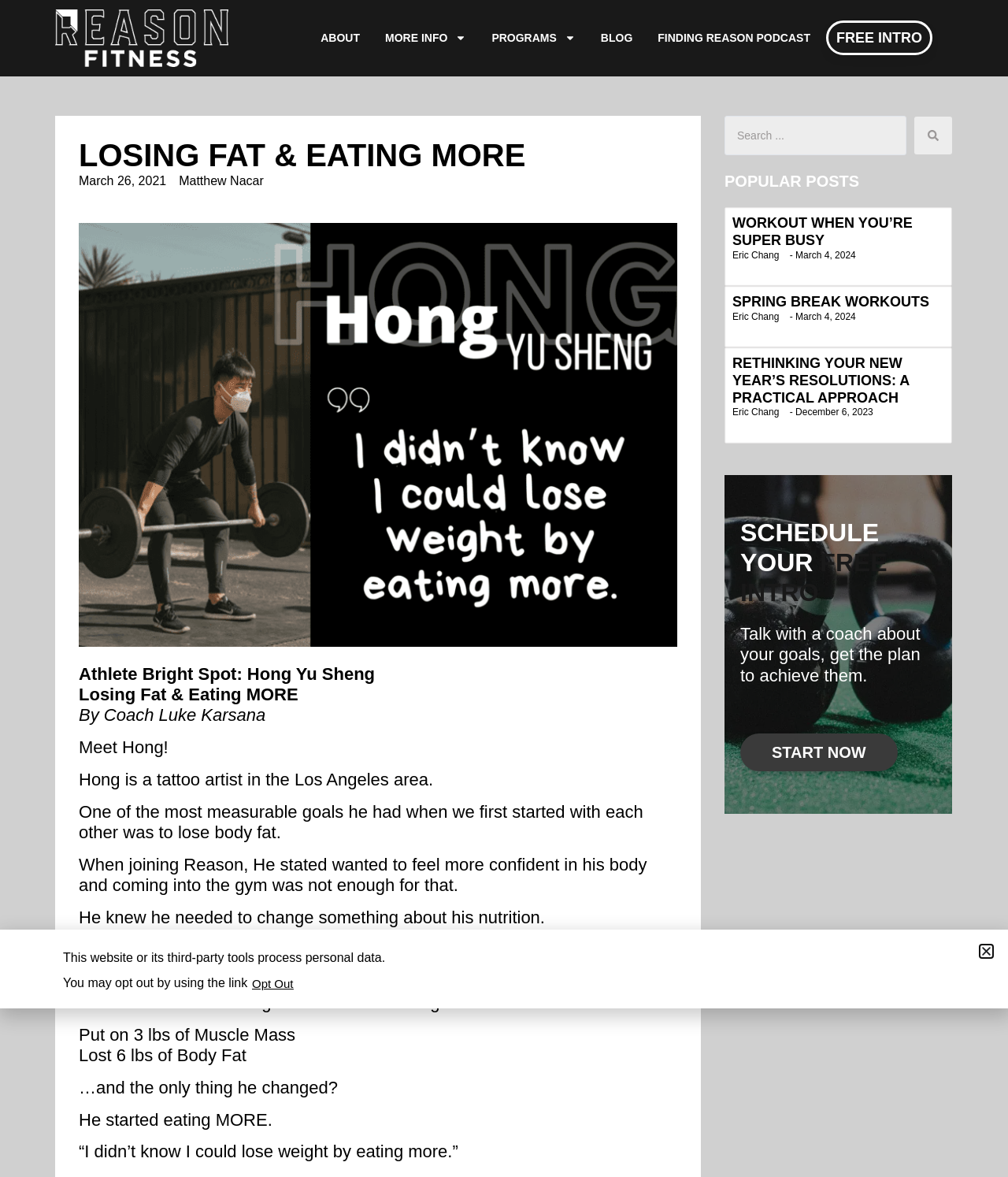Create an elaborate caption for the webpage.

This webpage is about Reason Fitness, a fitness program that helps individuals achieve their goals. At the top of the page, there is a navigation menu with links to "ABOUT", "MORE INFO", "PROGRAMS", "BLOG", "FINDING REASON PODCAST", and "FREE INTRO". Below the navigation menu, there is a heading that reads "LOSING FAT & EATING MORE" with a time stamp "March 26, 2021" and an author name "Matthew Nacar".

The main content of the page is about an athlete named Hong Yu Sheng, who is a tattoo artist in the Los Angeles area. The text describes Hong's journey with Reason Fitness, where he aimed to lose body fat and feel more confident in his body. The text explains that Hong started eating more and lost 6 lbs of body fat, while also gaining 3 lbs of muscle mass.

Below the main content, there is a search bar with a search button. On the right side of the search bar, there is a section titled "POPULAR POSTS" with three article previews. Each article preview has a heading, an author name, and a date. The articles are titled "WORKOUT WHEN YOU’RE SUPER BUSY", "SPRING BREAK WORKOUTS", and "RETHINKING YOUR NEW YEAR’S RESOLUTIONS: A PRACTICAL APPROACH".

Further down the page, there is a call-to-action section that encourages visitors to schedule a free intro with a coach to discuss their goals and get a plan to achieve them. There is also a link to "START NOW" and a link to "Privacy & Cookies Policy" at the bottom of the page.

At the very bottom of the page, there is a notification about the website's use of personal data and a link to opt out.